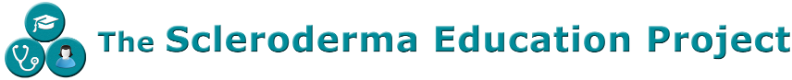Please study the image and answer the question comprehensively:
What does the stethoscope icon symbolize?

The caption explains that the stethoscope icon represents healthcare, which is one of the key themes of the Scleroderma Education Project.